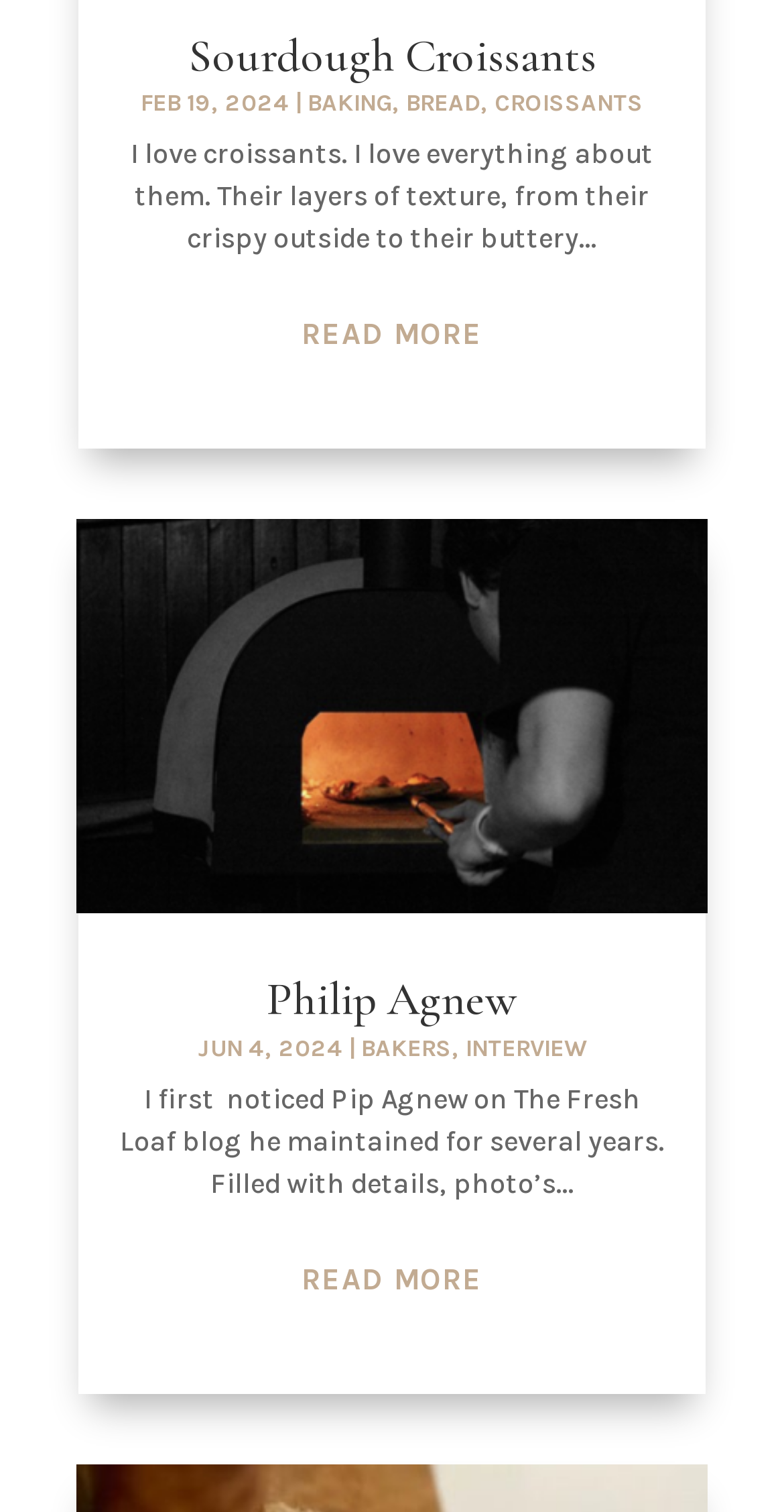Please give a concise answer to this question using a single word or phrase: 
How many articles are on this webpage?

2